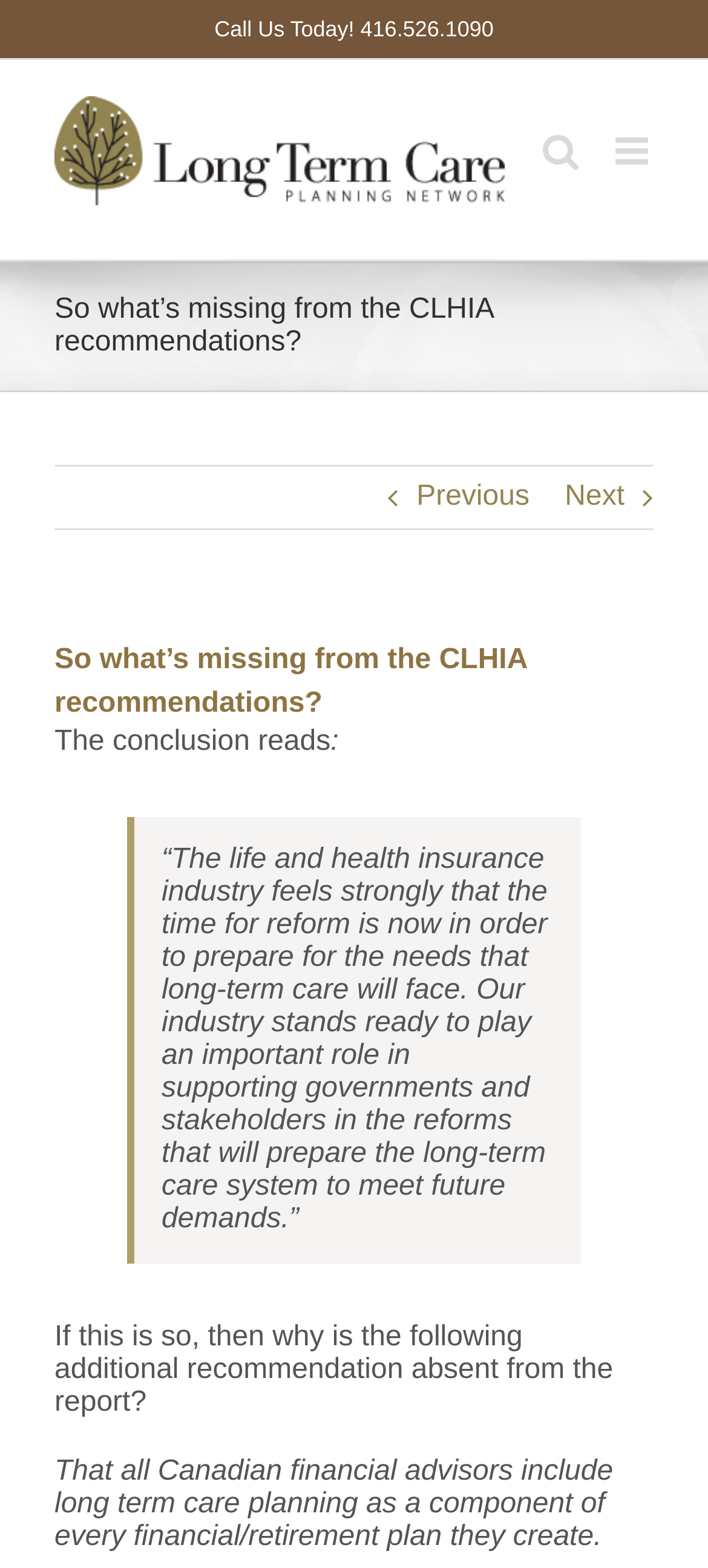Please answer the following question using a single word or phrase: 
What is missing from the CLHIA recommendations?

Long term care planning